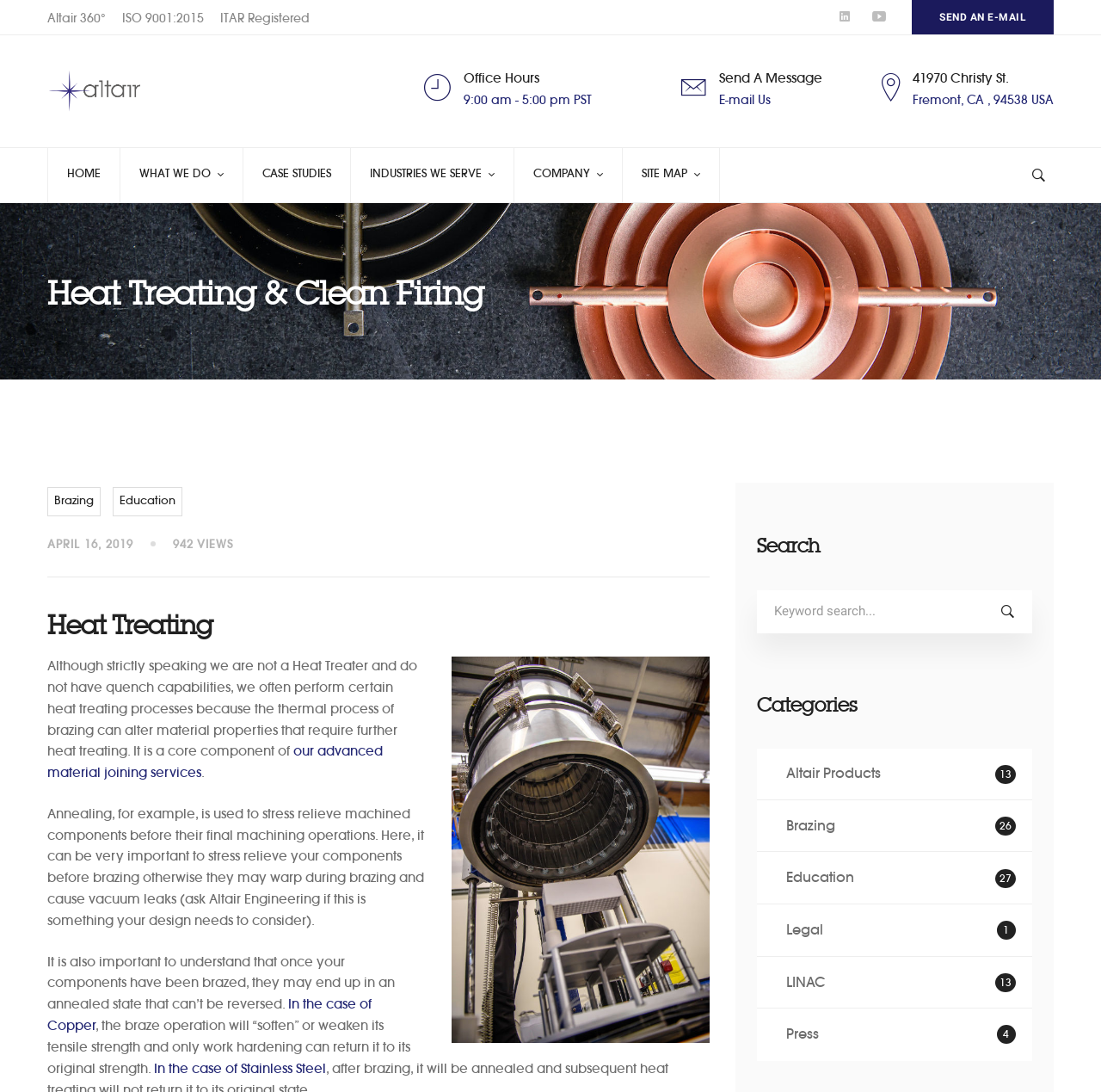What is the purpose of annealing in heat treating?
Please give a well-detailed answer to the question.

According to the webpage, annealing is used to stress relieve machined components before their final machining operations. This is mentioned in the paragraph that explains the heat treating process.